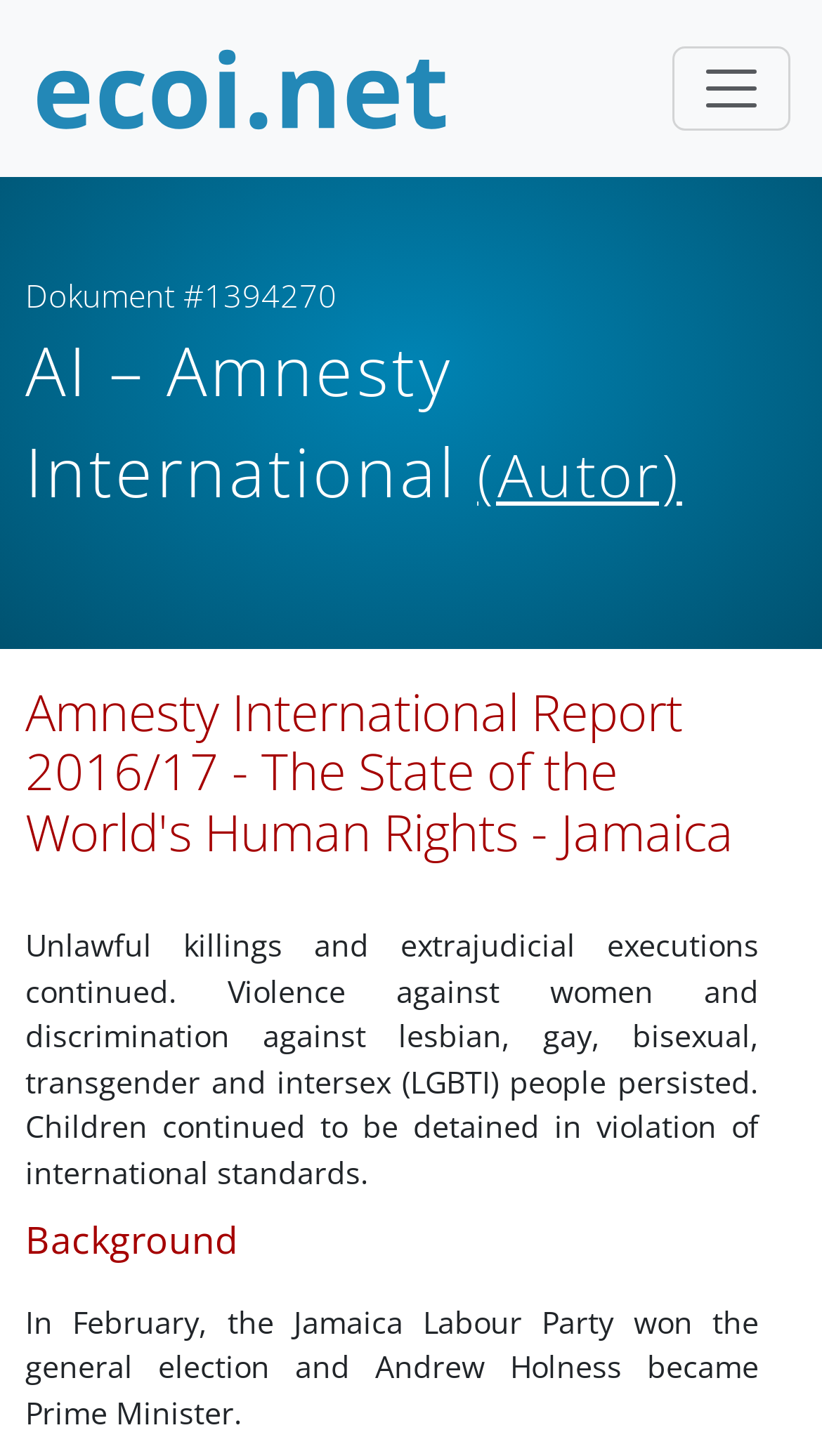Look at the image and give a detailed response to the following question: What is the title of the report?

The title of the report is mentioned in the heading 'Amnesty International Report 2016/17 - The State of the World's Human Rights - Jamaica' which is located below the author's name.